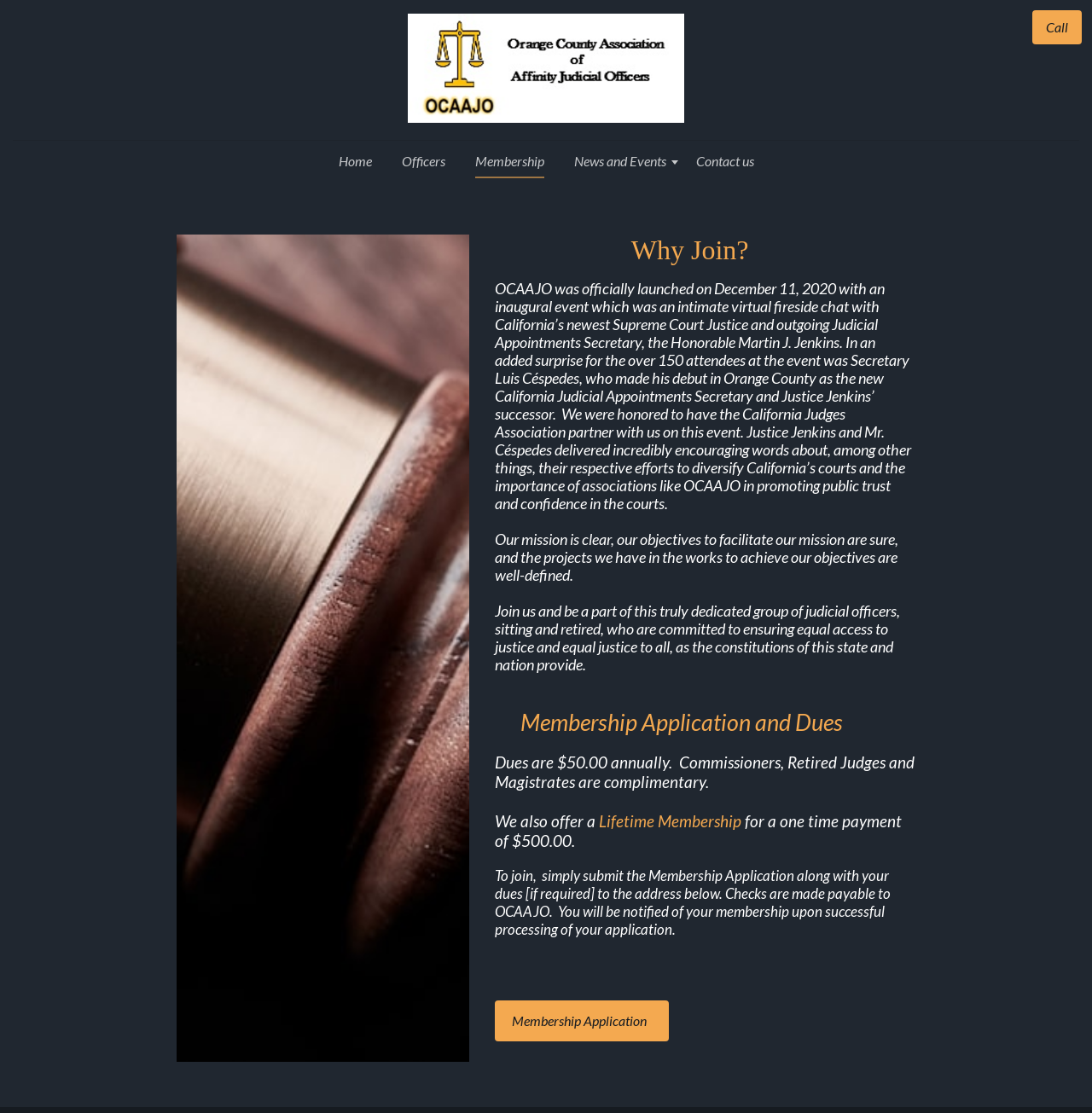Determine the bounding box coordinates of the target area to click to execute the following instruction: "View the Membership Application."

[0.453, 0.899, 0.613, 0.935]